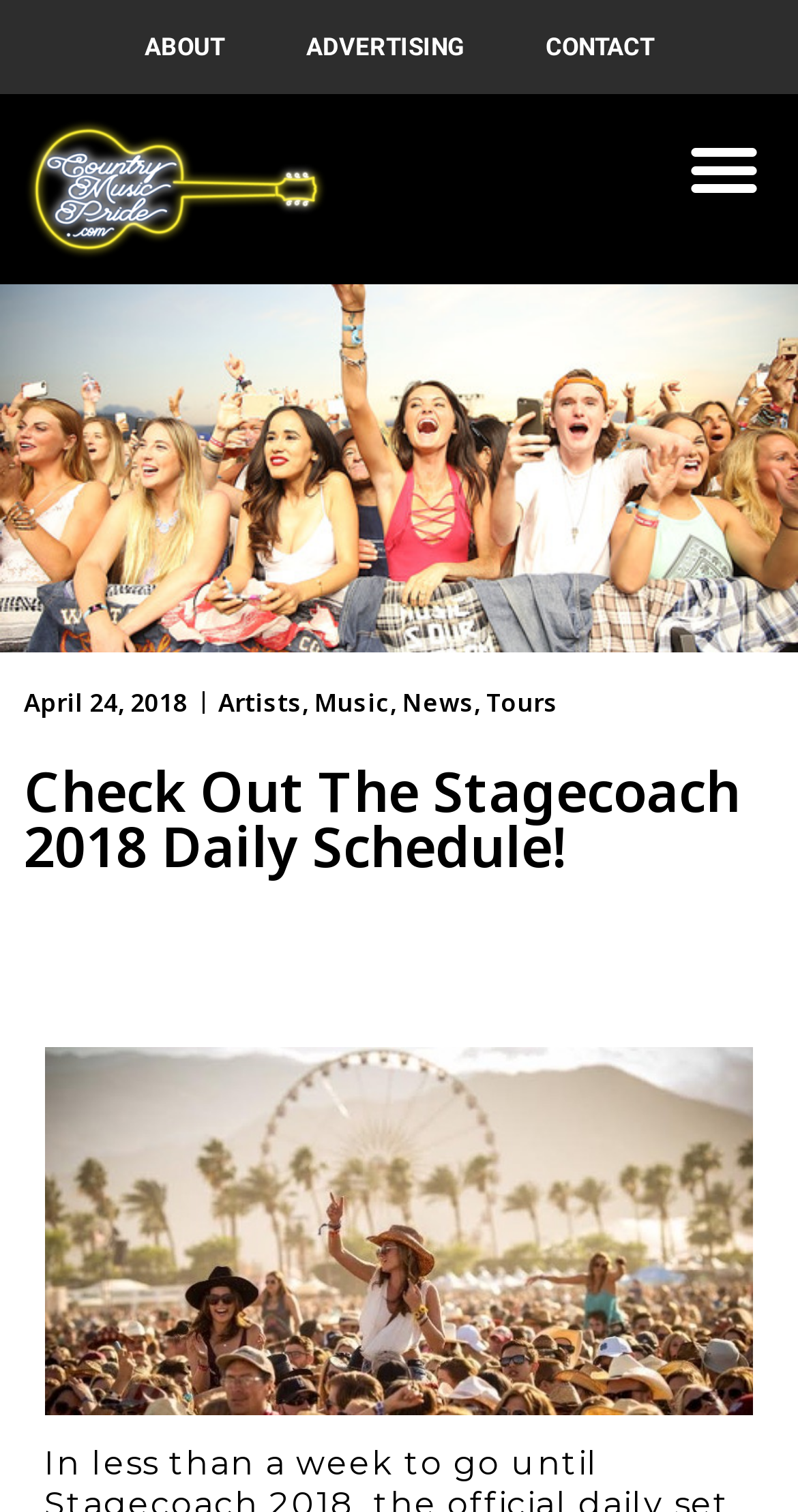Determine the bounding box coordinates for the element that should be clicked to follow this instruction: "View the daily schedule for April 24, 2018". The coordinates should be given as four float numbers between 0 and 1, in the format [left, top, right, bottom].

[0.03, 0.452, 0.235, 0.477]